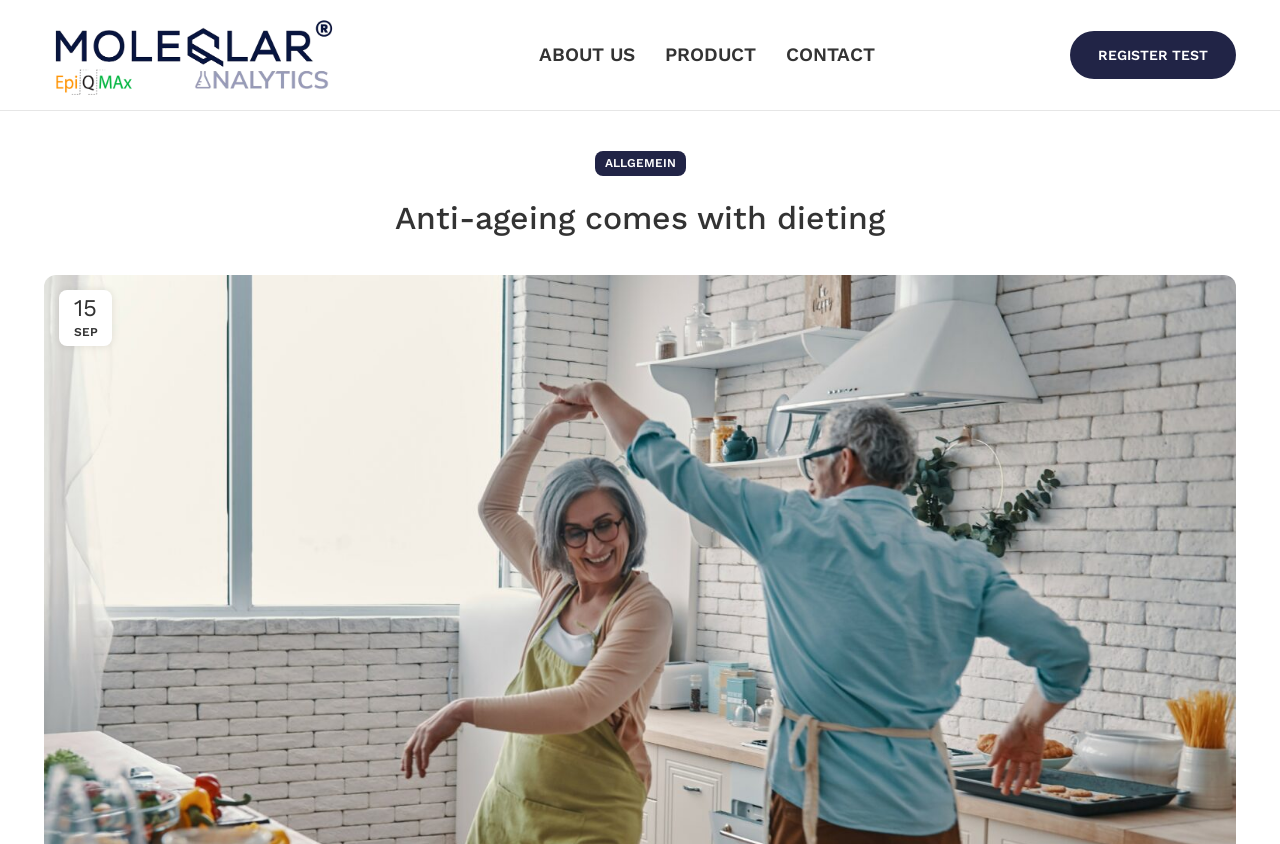Given the description of a UI element: "alt="moleqlar-analytics-epiqmax-logo"", identify the bounding box coordinates of the matching element in the webpage screenshot.

[0.034, 0.051, 0.269, 0.075]